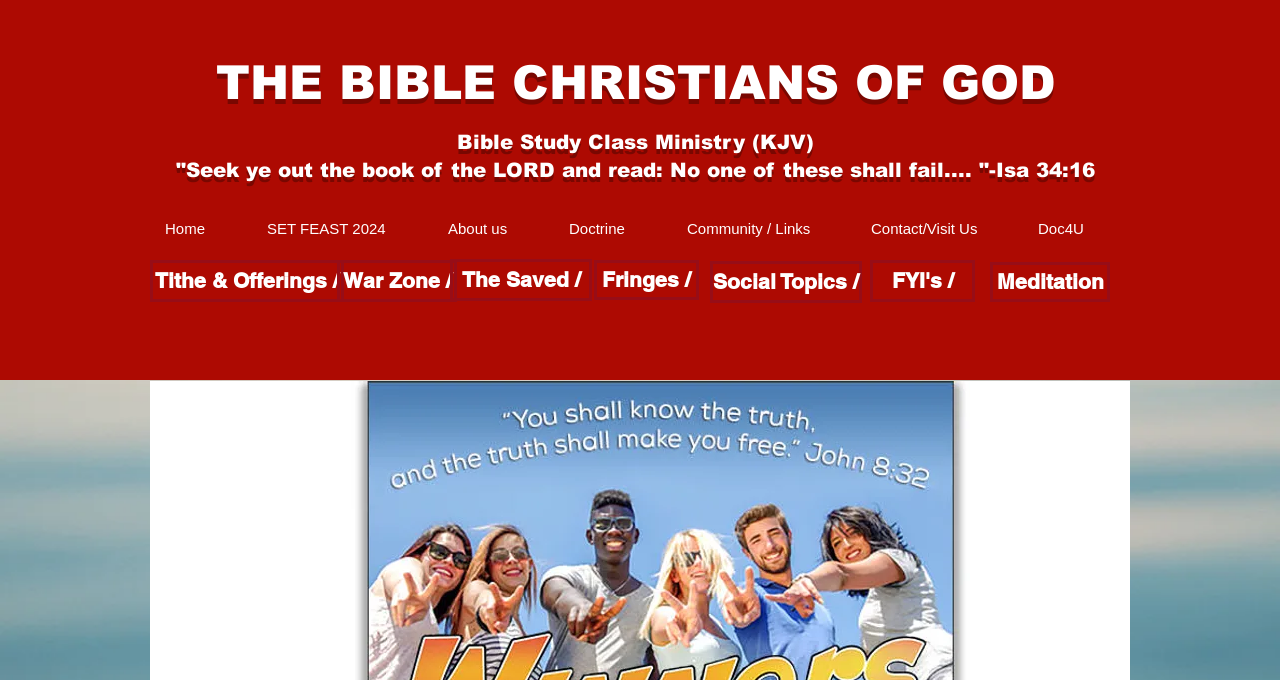Find the bounding box coordinates of the clickable area required to complete the following action: "learn about doctrine".

[0.433, 0.291, 0.525, 0.381]